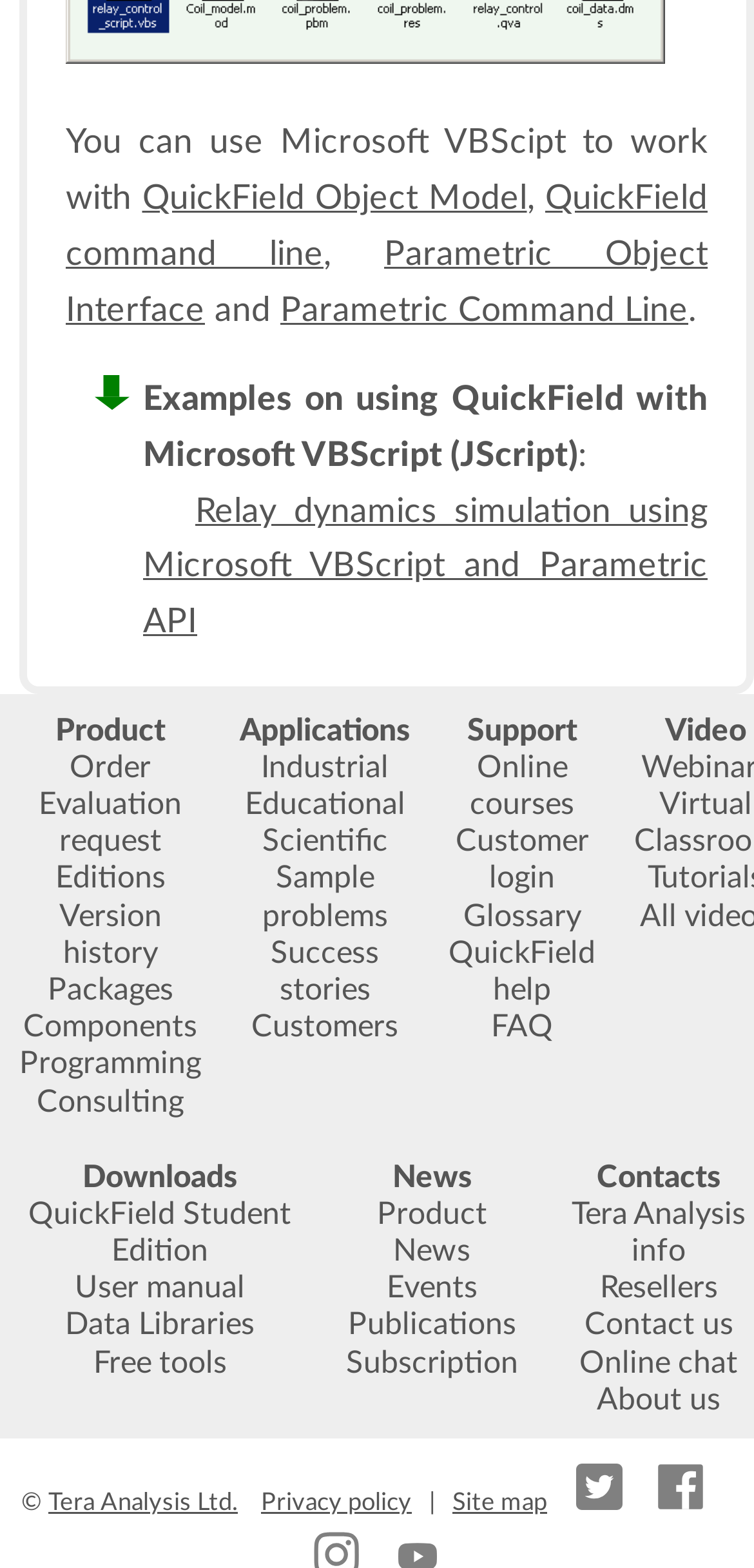What is the main topic of this webpage?
Answer the question based on the image using a single word or a brief phrase.

QuickField